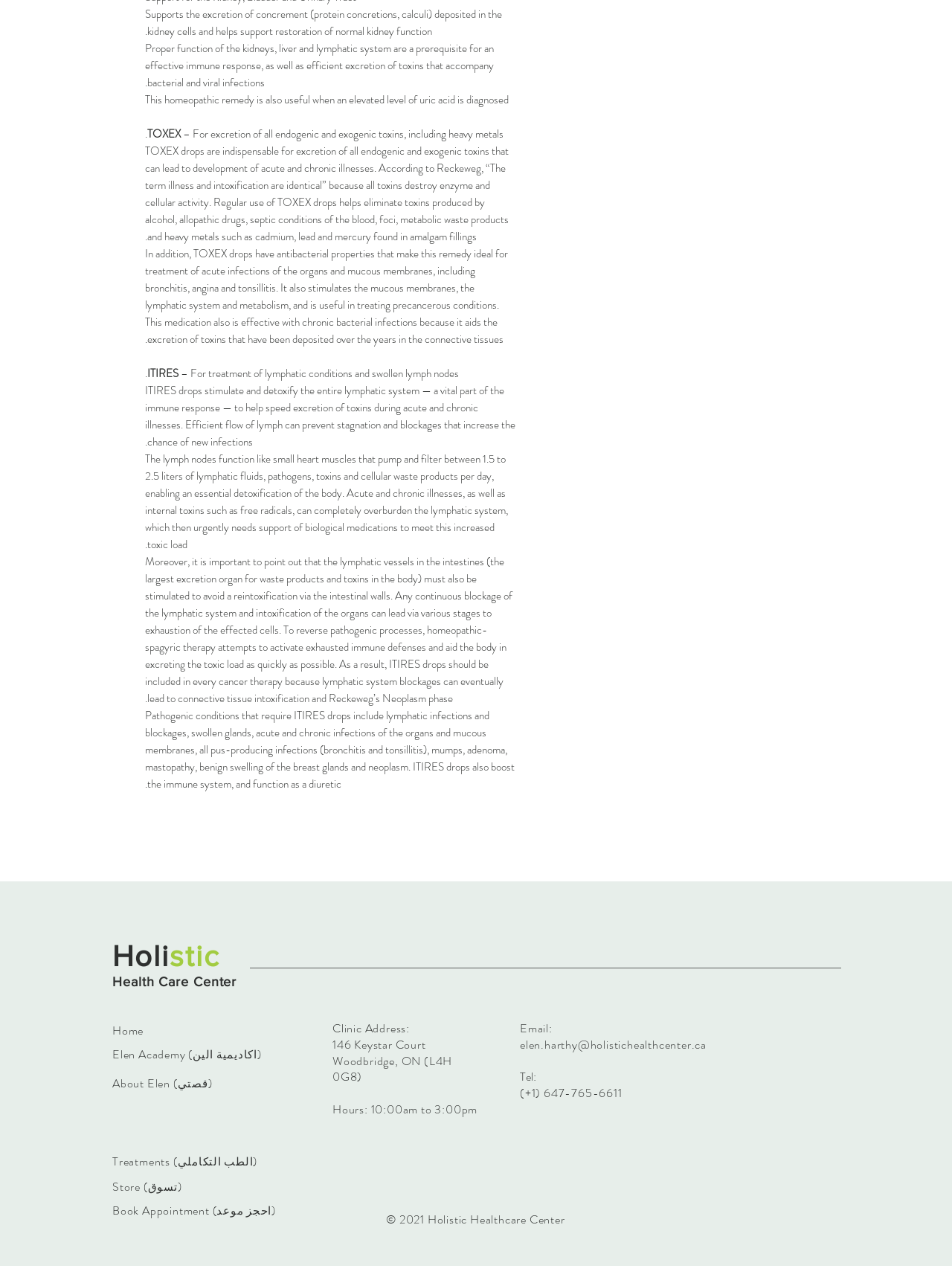Please pinpoint the bounding box coordinates for the region I should click to adhere to this instruction: "Book an appointment".

[0.118, 0.939, 0.29, 0.949]